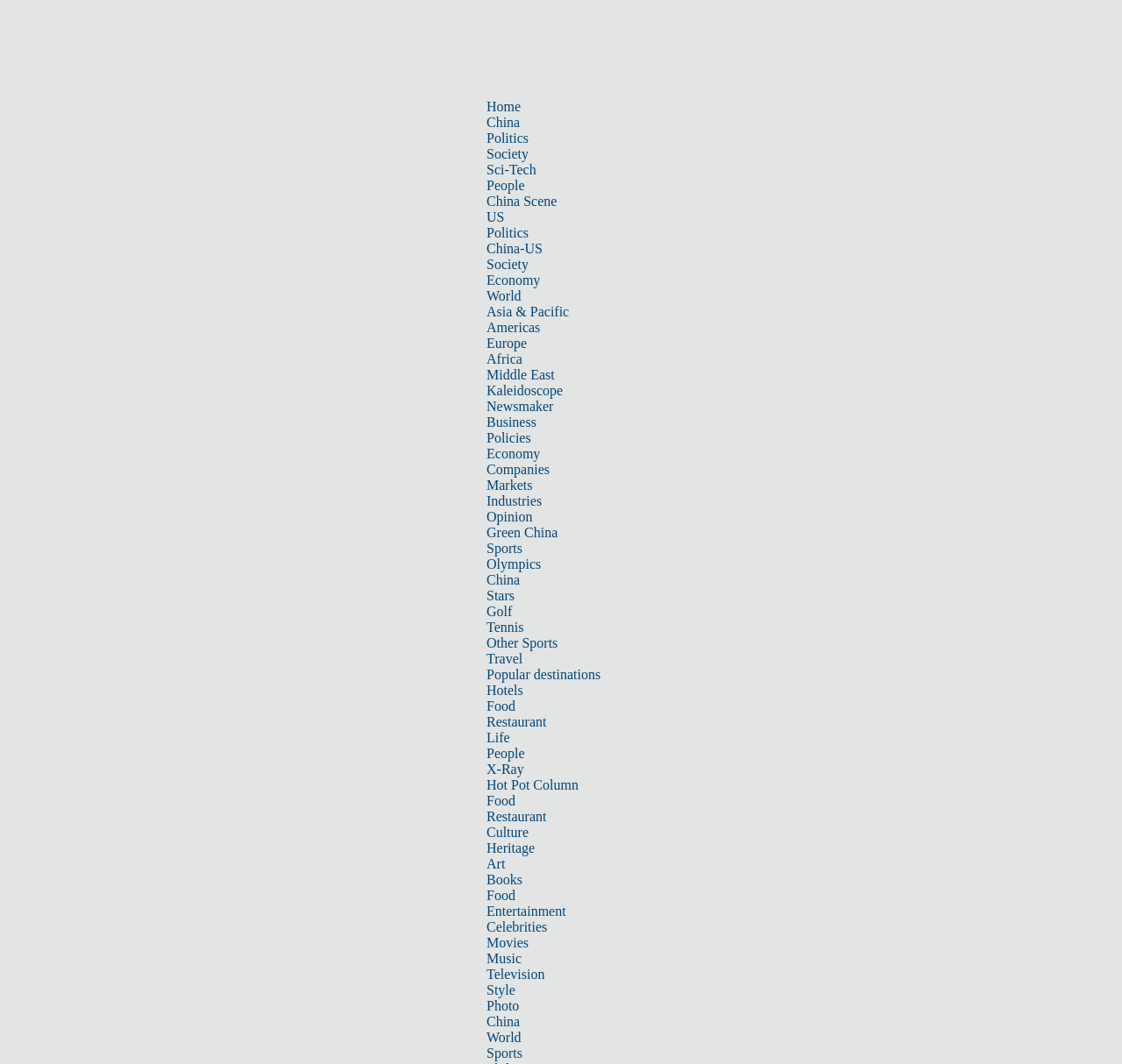Determine the bounding box coordinates of the region that needs to be clicked to achieve the task: "Click on the 'Home' link".

[0.434, 0.093, 0.464, 0.107]